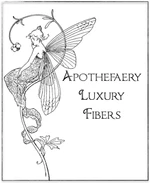What type of enthusiasts is the brand likely aimed at?
Based on the screenshot, give a detailed explanation to answer the question.

The logo's artistic representation embodies a sense of elegance and creativity, reflecting the luxurious nature of the products offered, which suggests that the brand is likely aimed at yarn enthusiasts and crafters.